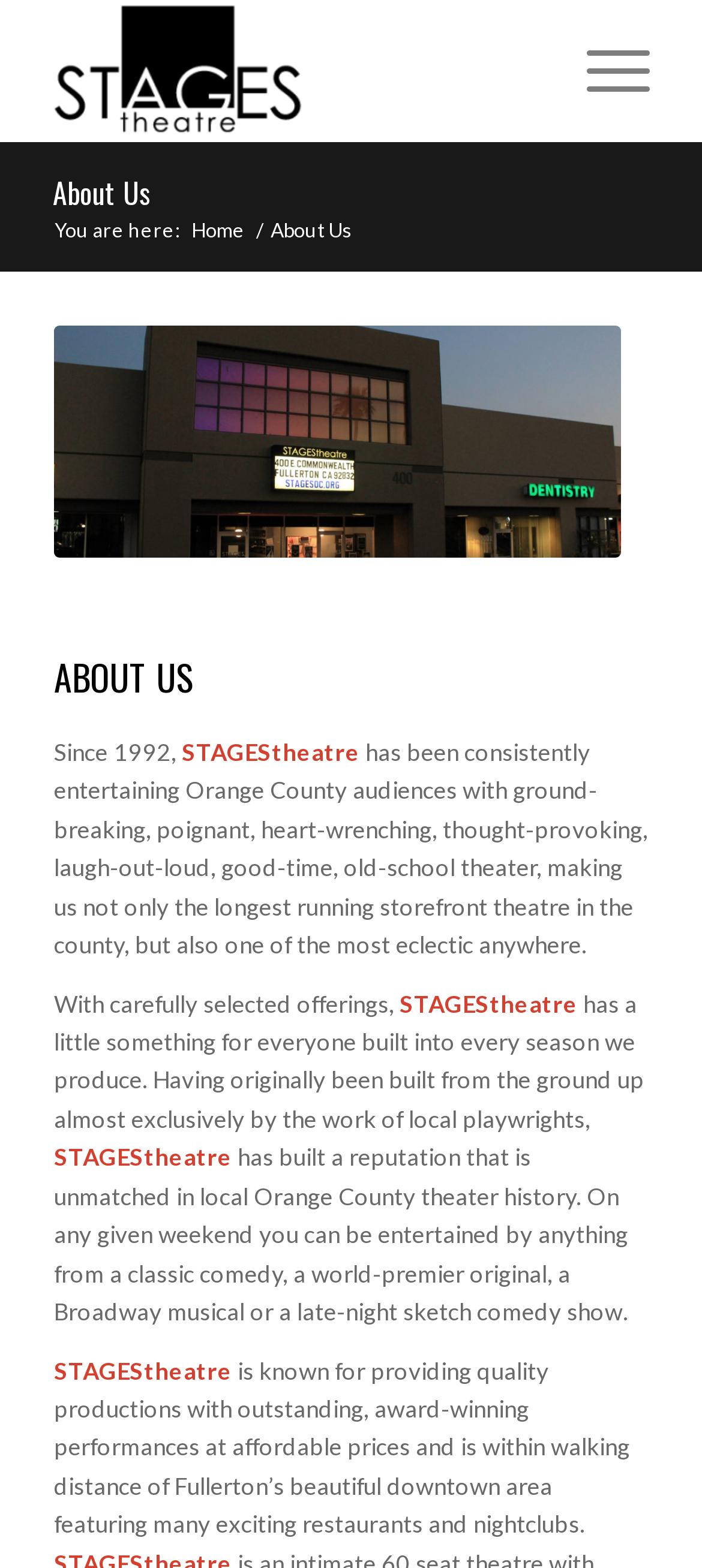From the webpage screenshot, identify the region described by Home. Provide the bounding box coordinates as (top-left x, top-left y, bottom-right x, bottom-right y), with each value being a floating point number between 0 and 1.

[0.265, 0.137, 0.357, 0.155]